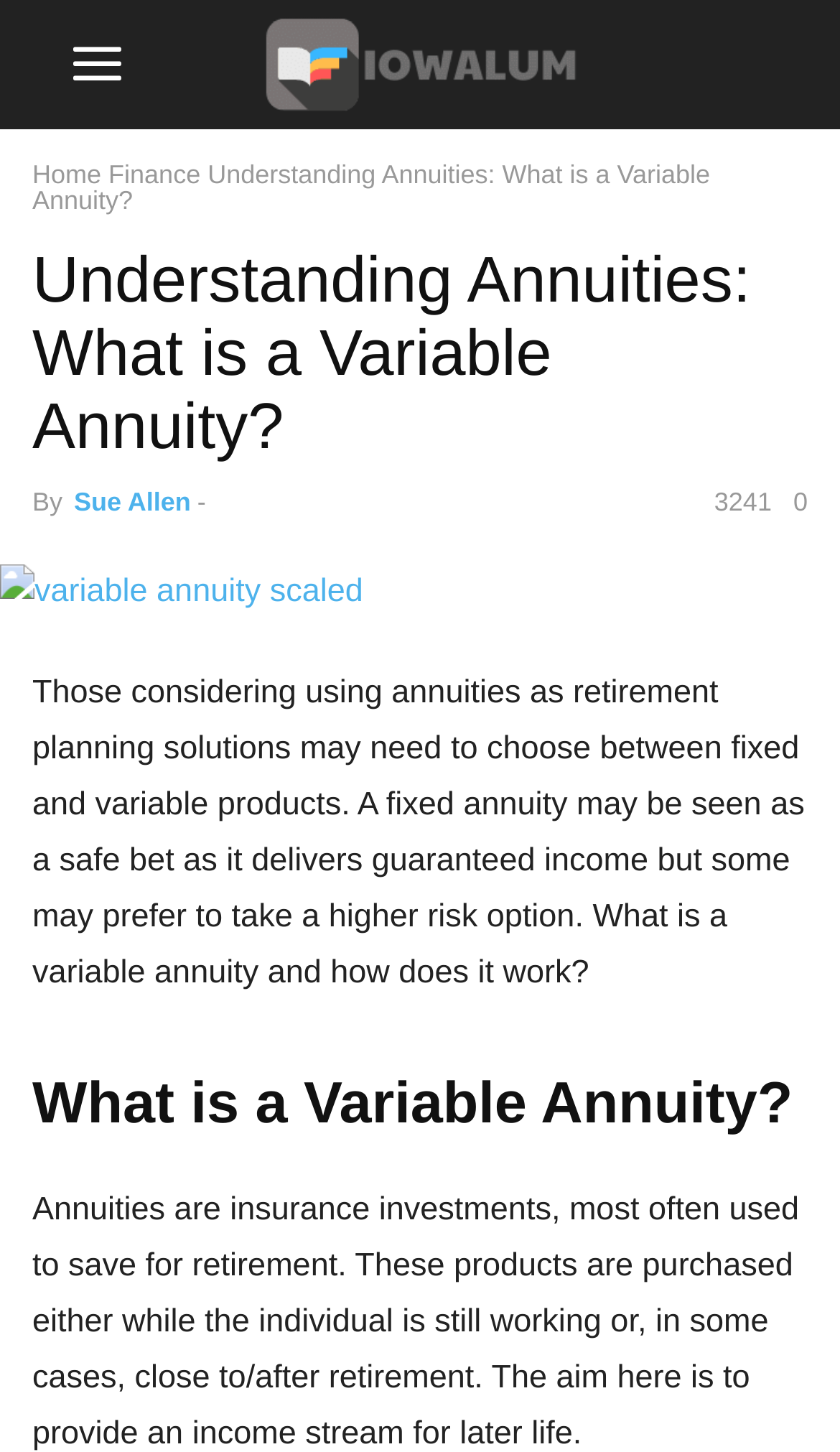What is the topic of the article?
Kindly offer a comprehensive and detailed response to the question.

The topic of the article can be determined by looking at the header section of the webpage, which says 'Understanding Annuities: What is a Variable Annuity?'. This indicates that the article is about variable annuities.